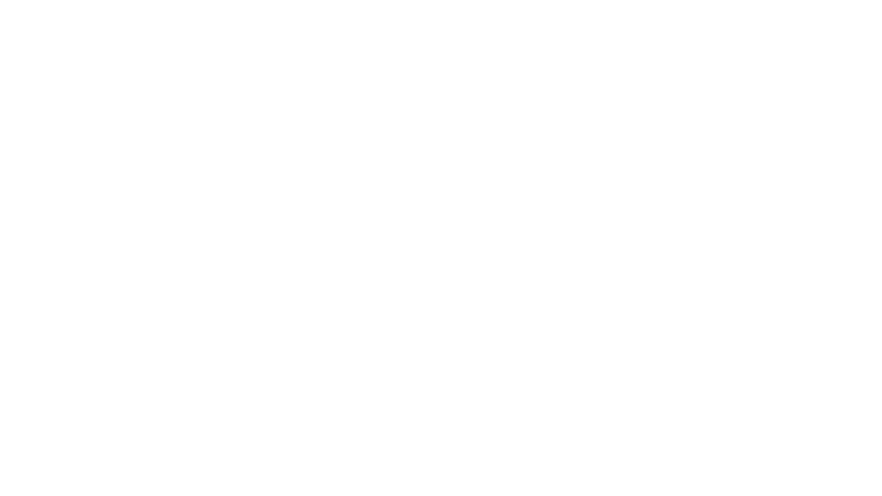What are the elements of the SOAR model?
We need a detailed and meticulous answer to the question.

The caption explicitly states that the design utilizes clear shapes and arrows, showcasing elements of the SOAR model, which are Strengths, Opportunities, Aspirations, and Results, promoting an organized approach to planning and analysis within presentations.